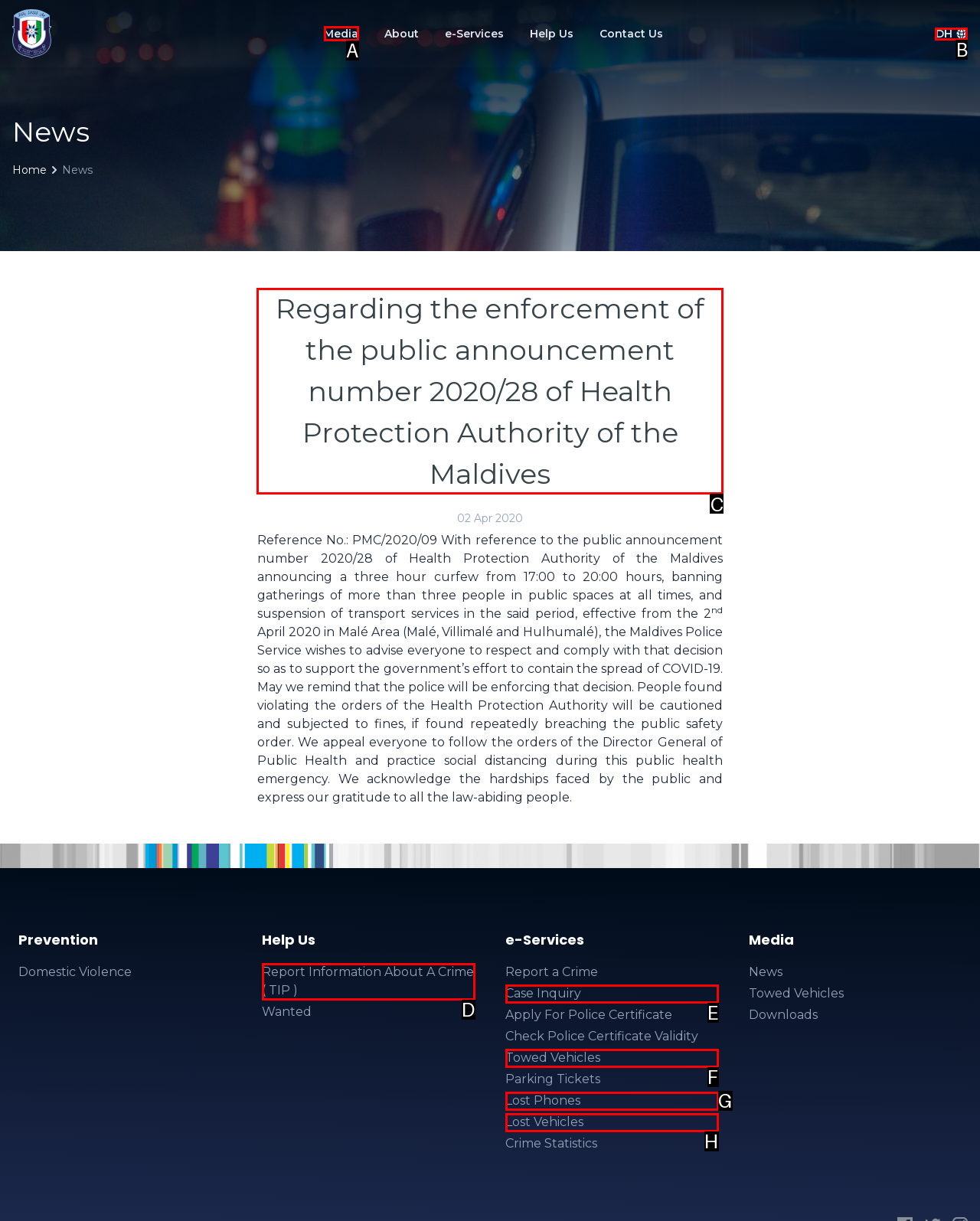Select the HTML element that needs to be clicked to perform the task: Read the news about COVID-19. Reply with the letter of the chosen option.

C